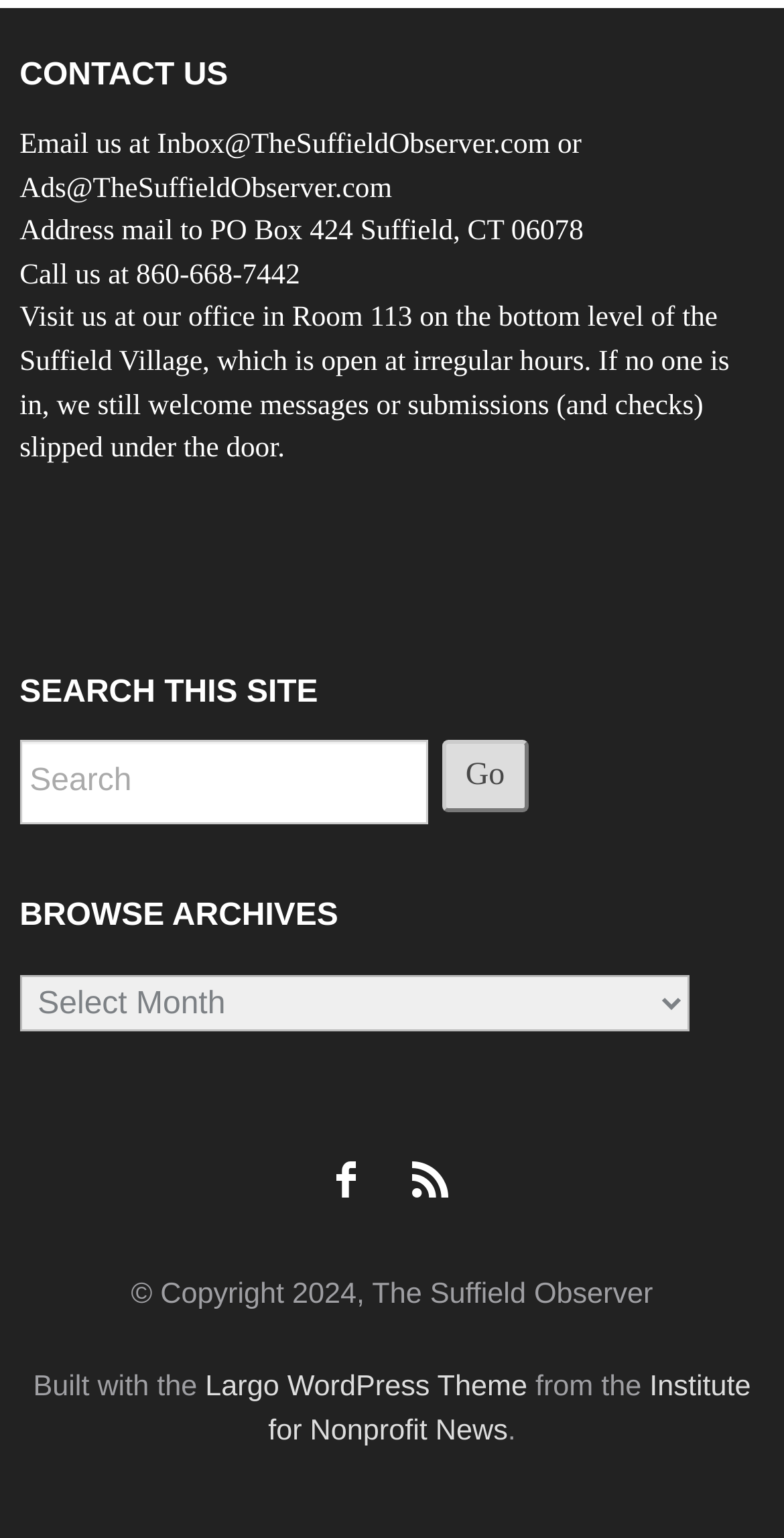Find the bounding box coordinates of the element you need to click on to perform this action: 'Call us'. The coordinates should be represented by four float values between 0 and 1, in the format [left, top, right, bottom].

[0.025, 0.168, 0.383, 0.189]